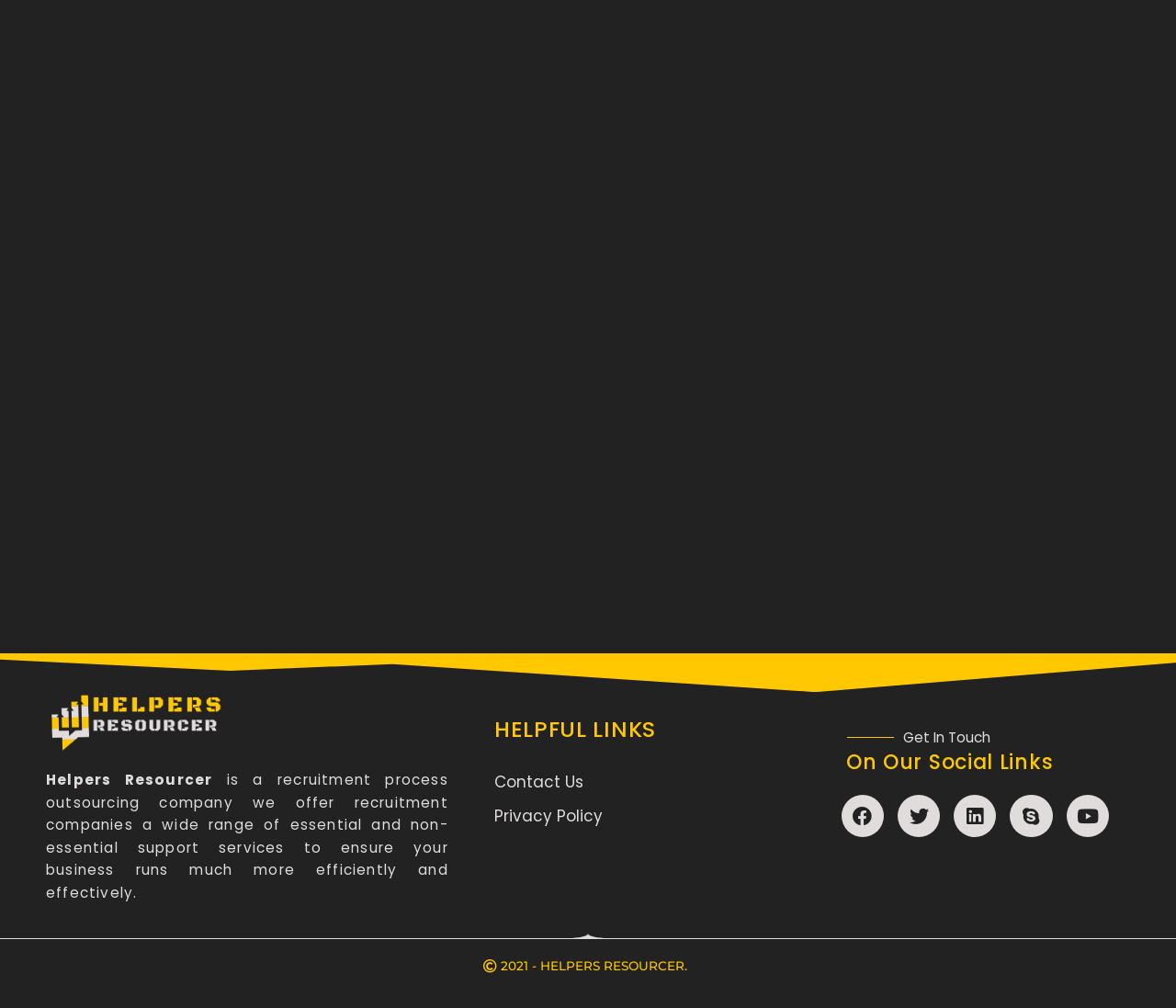Identify the bounding box of the UI component described as: "Youtube".

[0.907, 0.788, 0.943, 0.831]